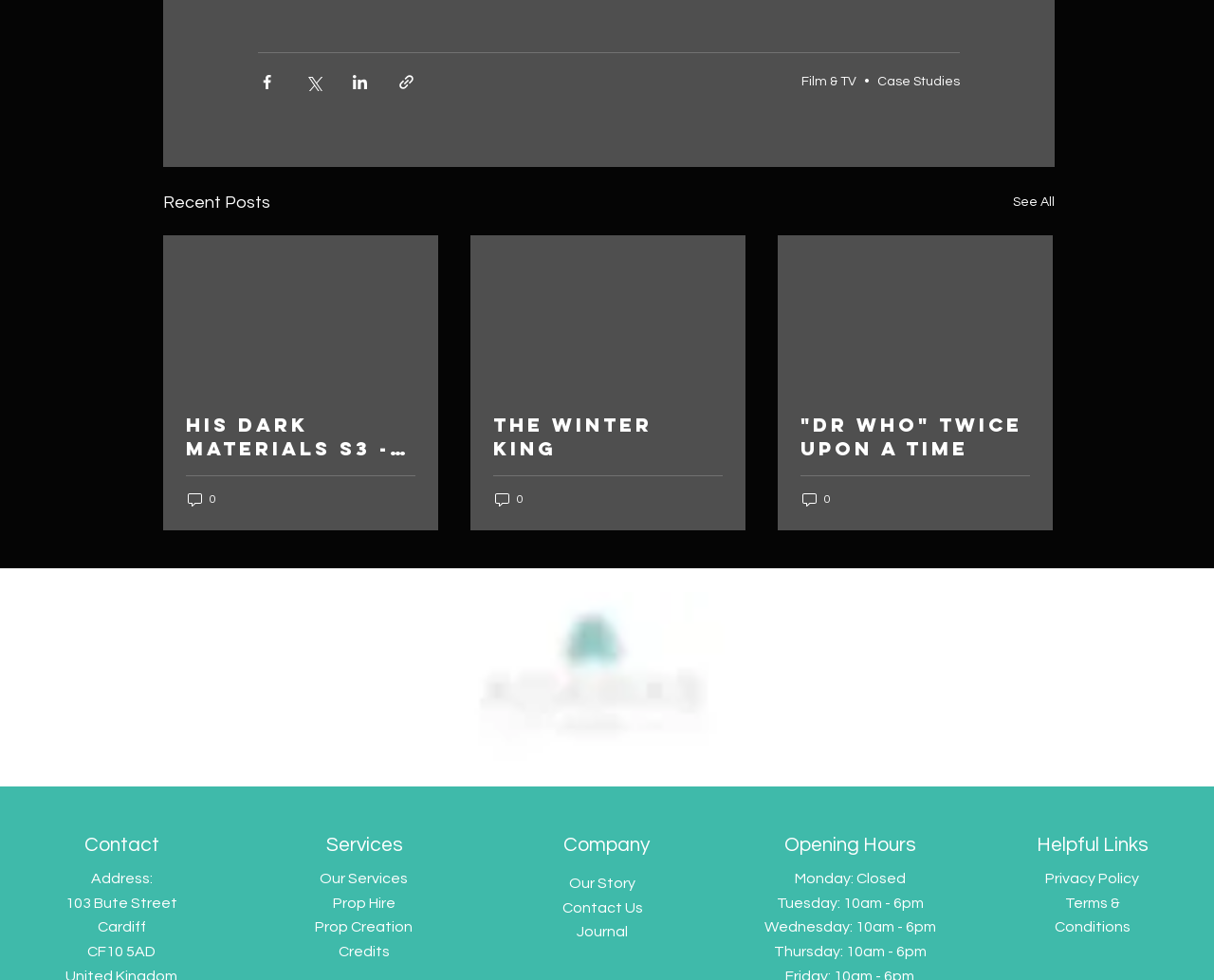Given the description Our Story, predict the bounding box coordinates of the UI element. Ensure the coordinates are in the format (top-left x, top-left y, bottom-right x, bottom-right y) and all values are between 0 and 1.

[0.469, 0.894, 0.523, 0.909]